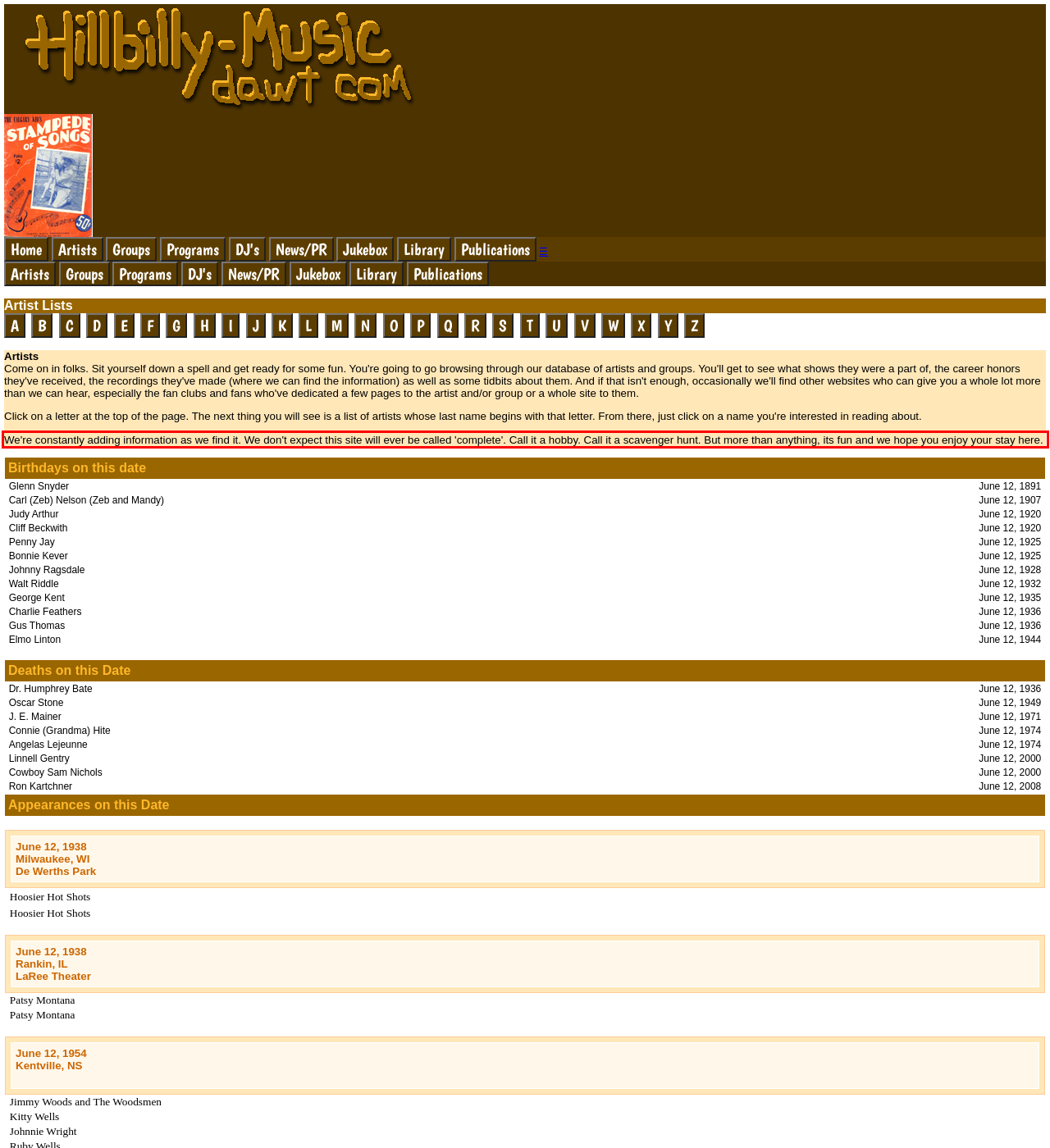Using the provided webpage screenshot, identify and read the text within the red rectangle bounding box.

We're constantly adding information as we find it. We don't expect this site will ever be called 'complete'. Call it a hobby. Call it a scavenger hunt. But more than anything, its fun and we hope you enjoy your stay here.